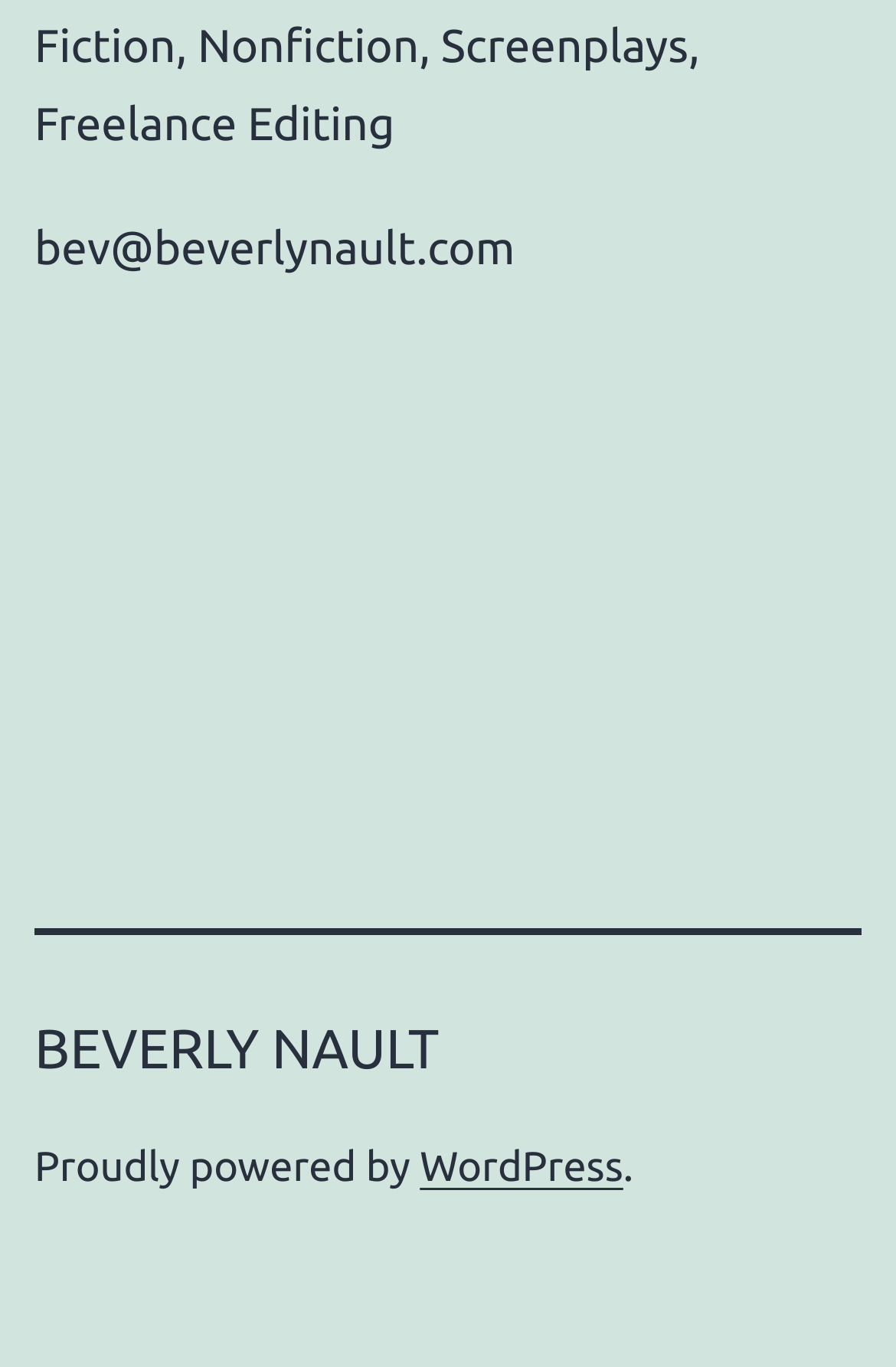What is the profession of Beverly Nault?
Using the image as a reference, answer with just one word or a short phrase.

Editor